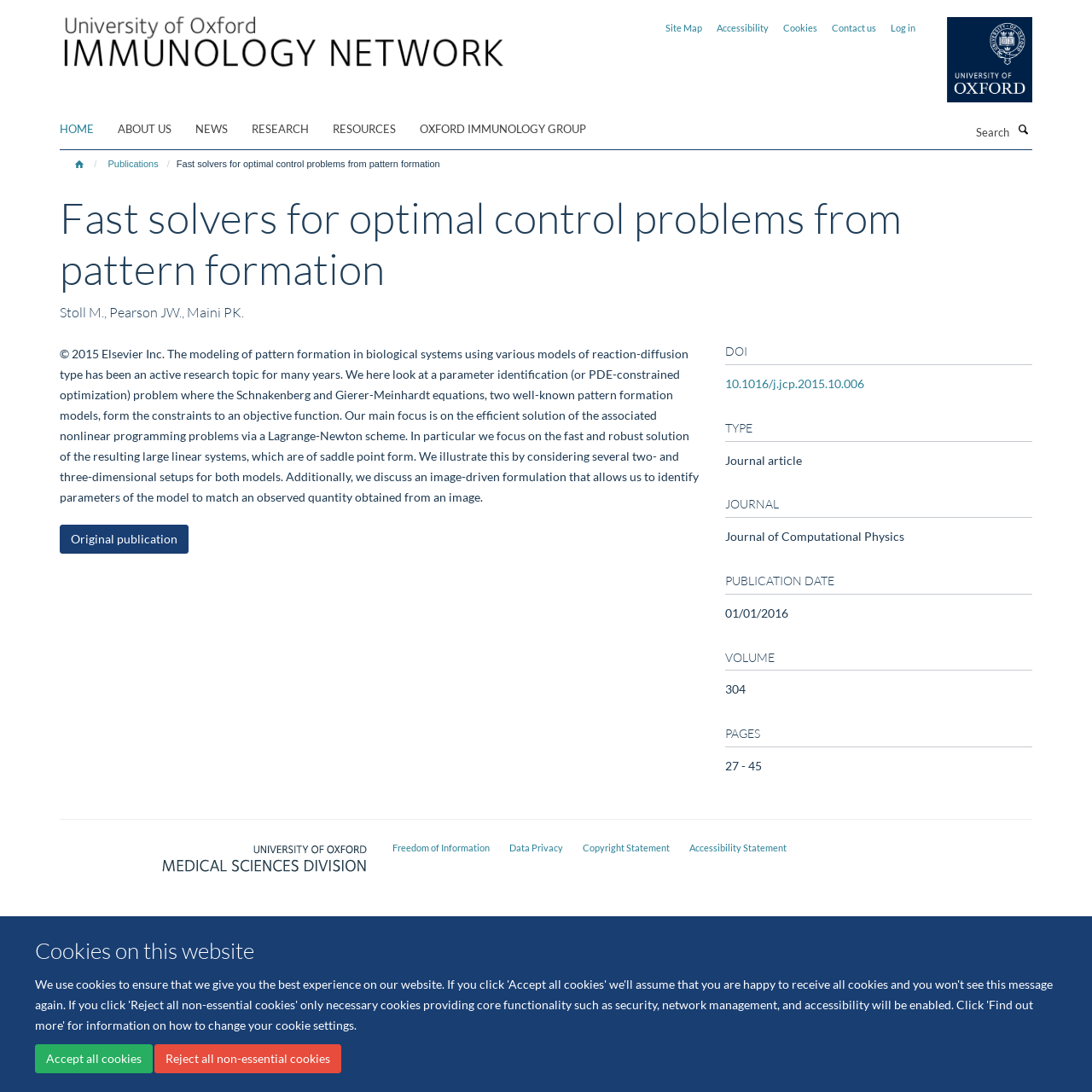Pinpoint the bounding box coordinates of the element to be clicked to execute the instruction: "Search for publications".

[0.816, 0.11, 0.929, 0.133]